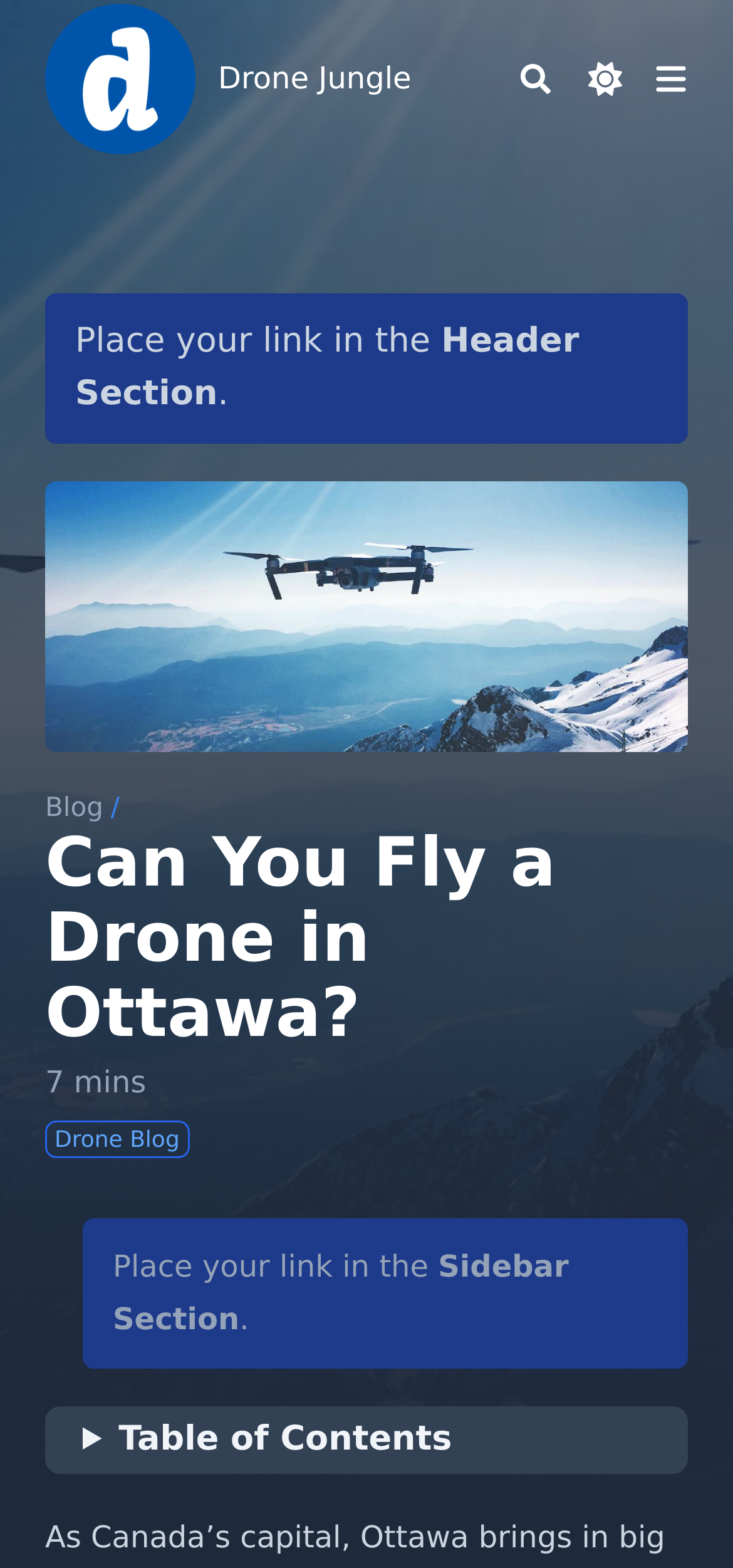Identify the bounding box coordinates of the element that should be clicked to fulfill this task: "go to Drone Jungle homepage". The coordinates should be provided as four float numbers between 0 and 1, i.e., [left, top, right, bottom].

[0.062, 0.002, 0.267, 0.098]